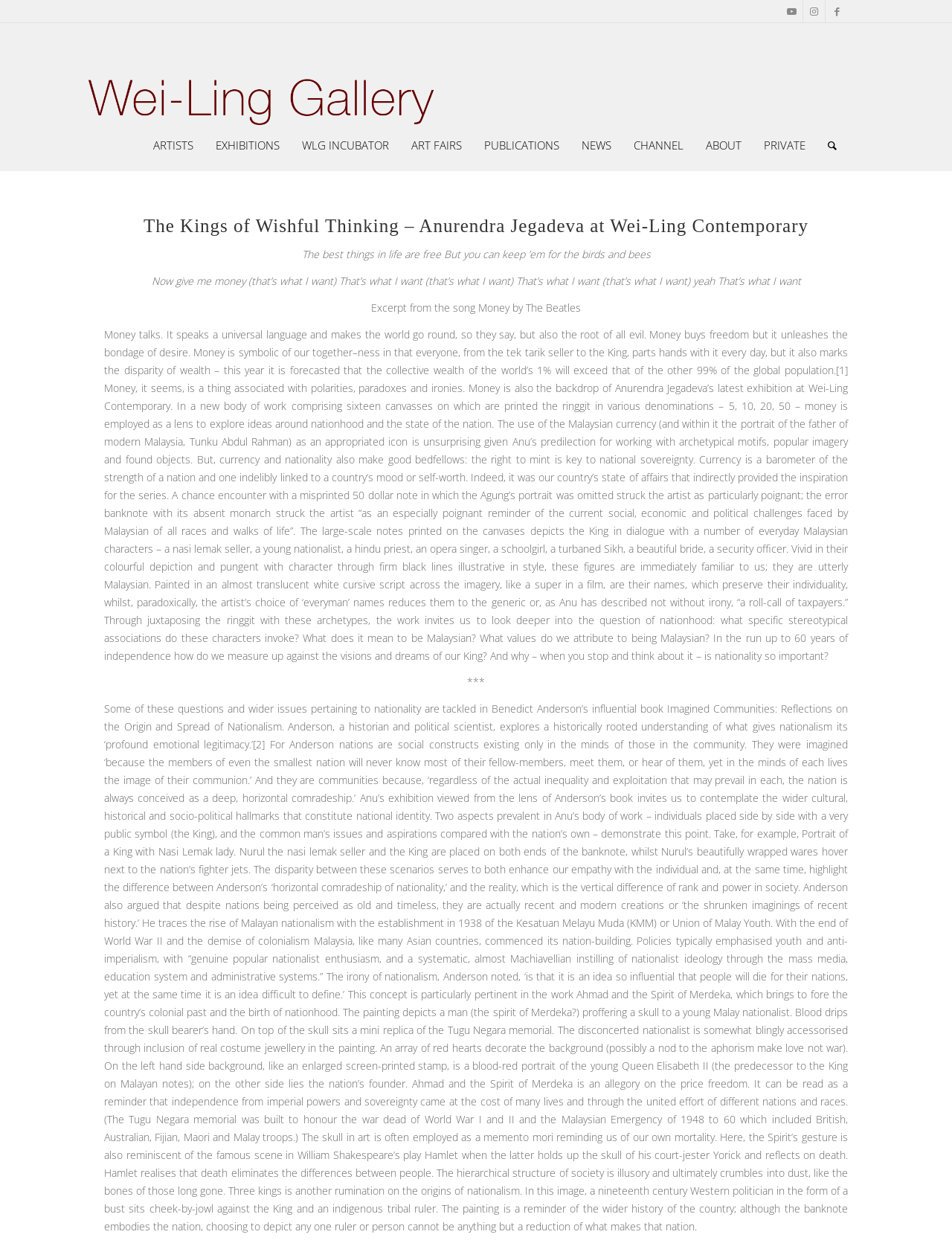Bounding box coordinates are given in the format (top-left x, top-left y, bottom-right x, bottom-right y). All values should be floating point numbers between 0 and 1. Provide the bounding box coordinate for the UI element described as: Facebook

[0.867, 0.0, 0.891, 0.018]